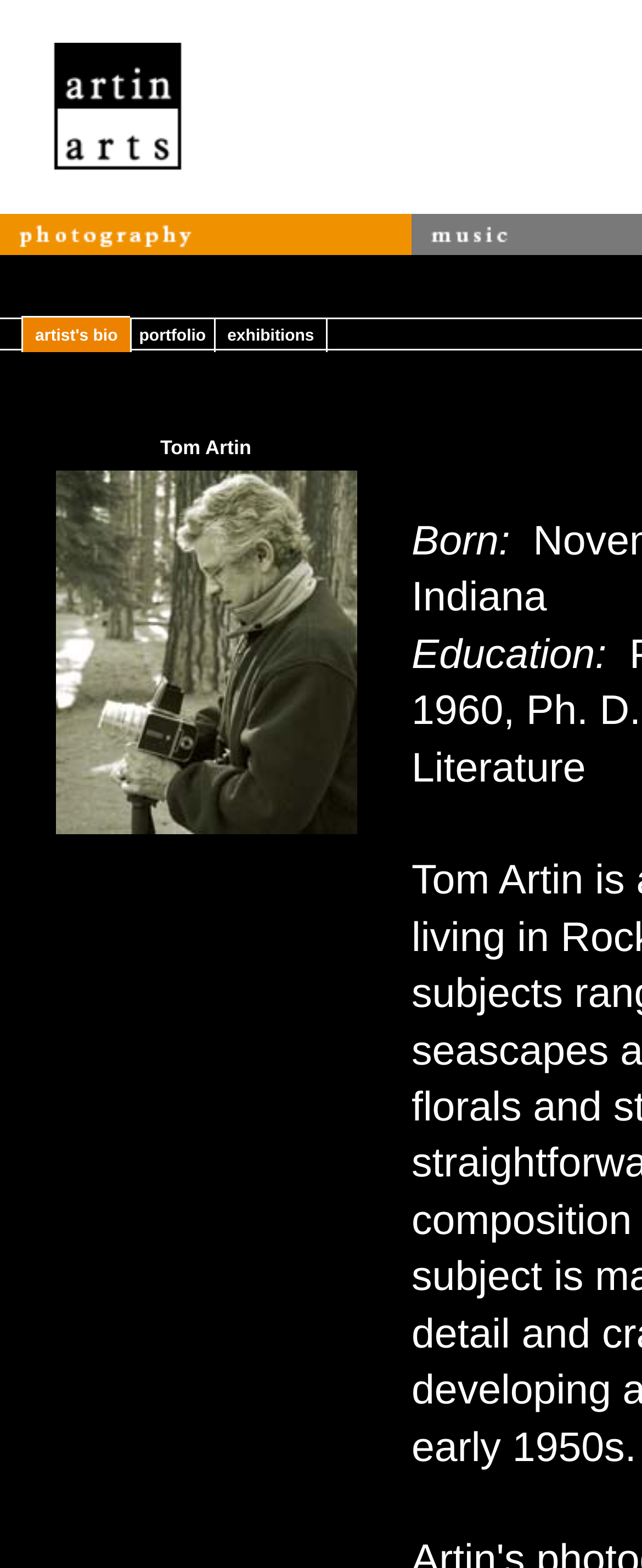Respond with a single word or phrase for the following question: 
How many table rows are in the main table?

5